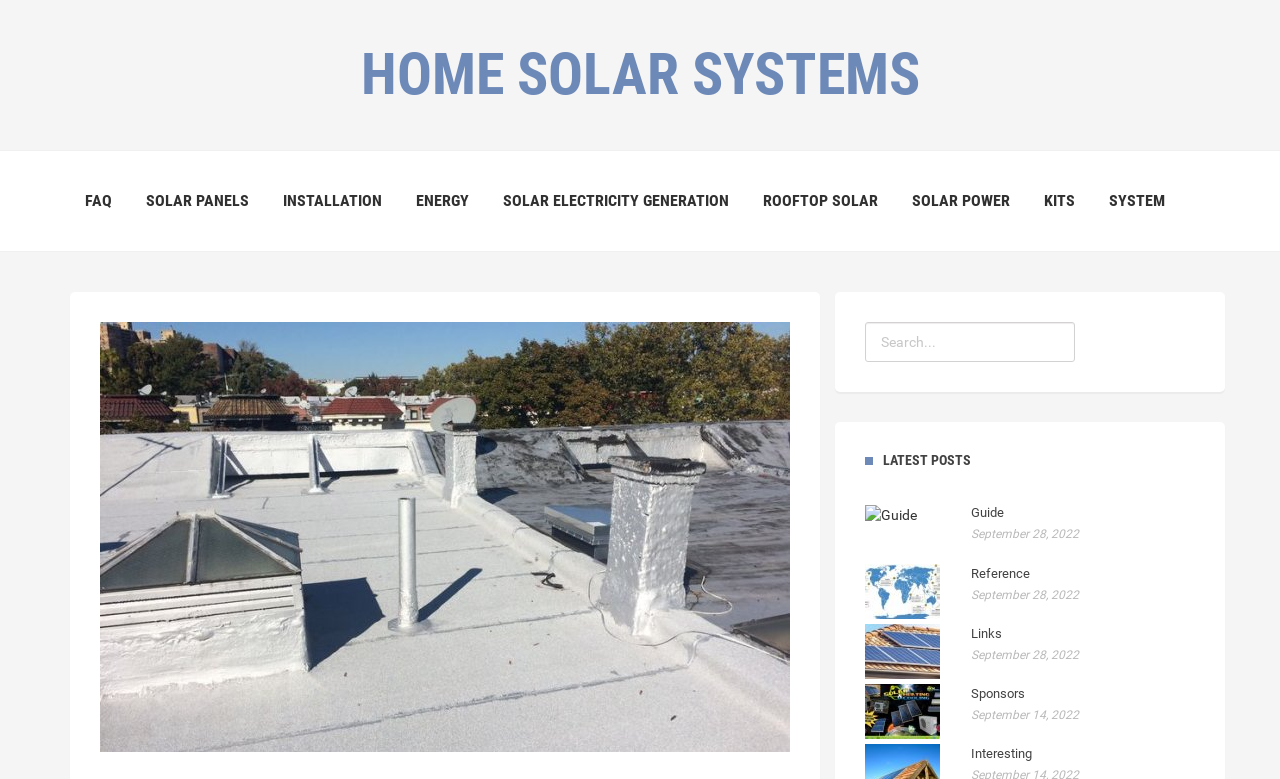Identify the bounding box coordinates of the region I need to click to complete this instruction: "Search for something".

[0.676, 0.413, 0.84, 0.464]